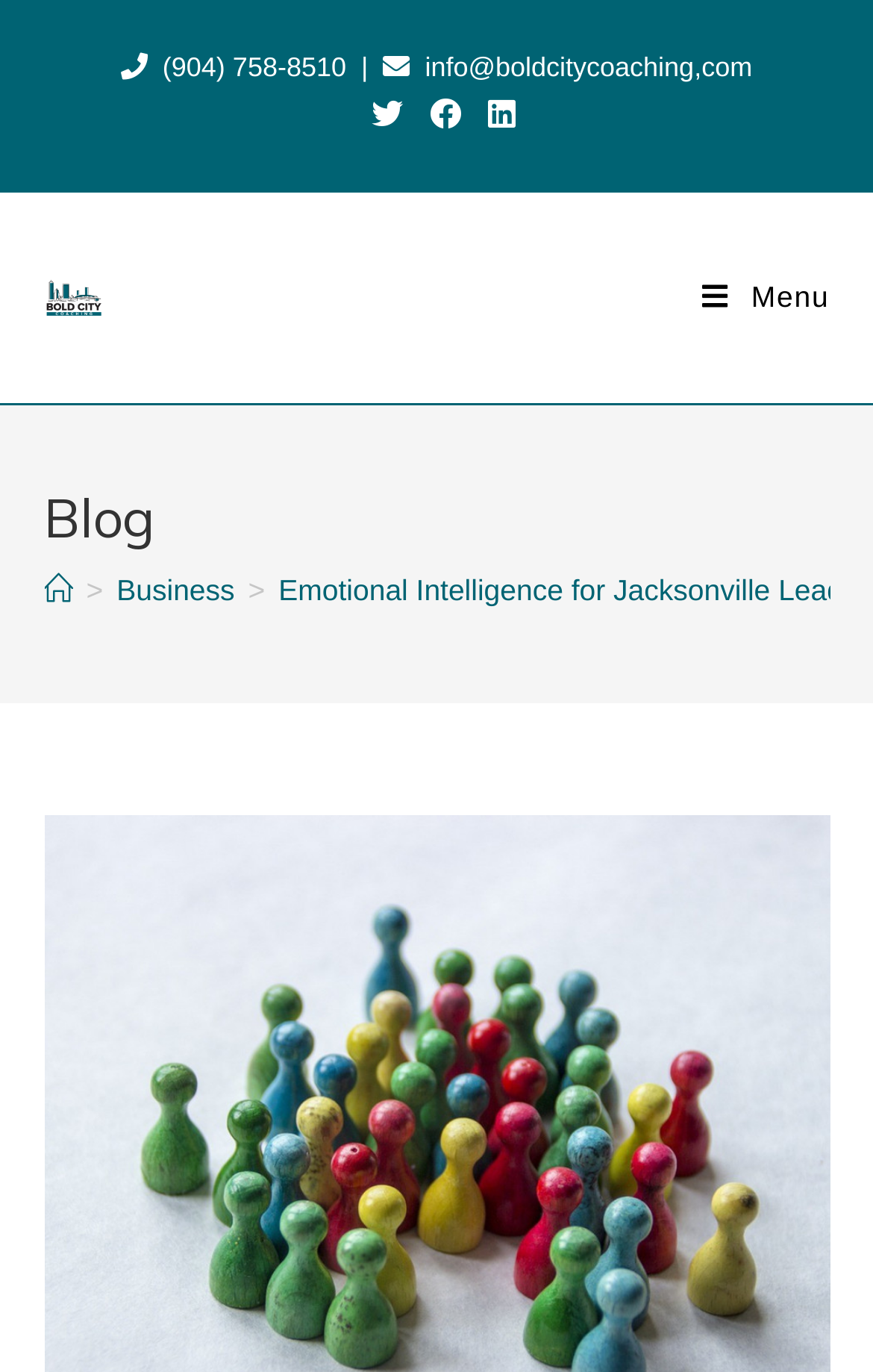Please find the bounding box coordinates of the section that needs to be clicked to achieve this instruction: "Open Mobile Menu".

[0.804, 0.156, 0.95, 0.277]